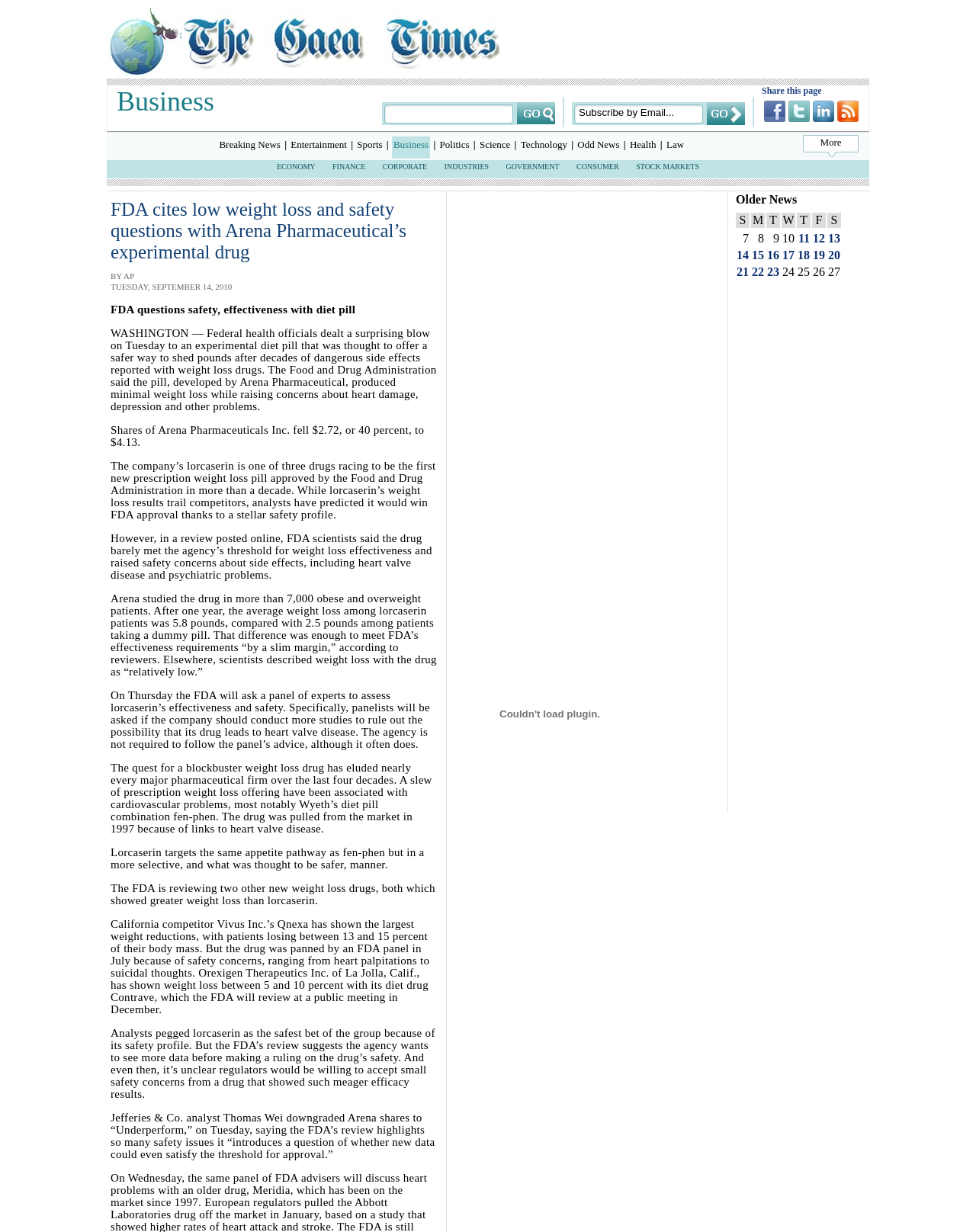How many obese and overweight patients were studied in the drug trial?
Please provide a detailed and comprehensive answer to the question.

I found the answer by reading the article and finding the specific sentence that mentions the number of patients studied in the drug trial, which is over 7,000.